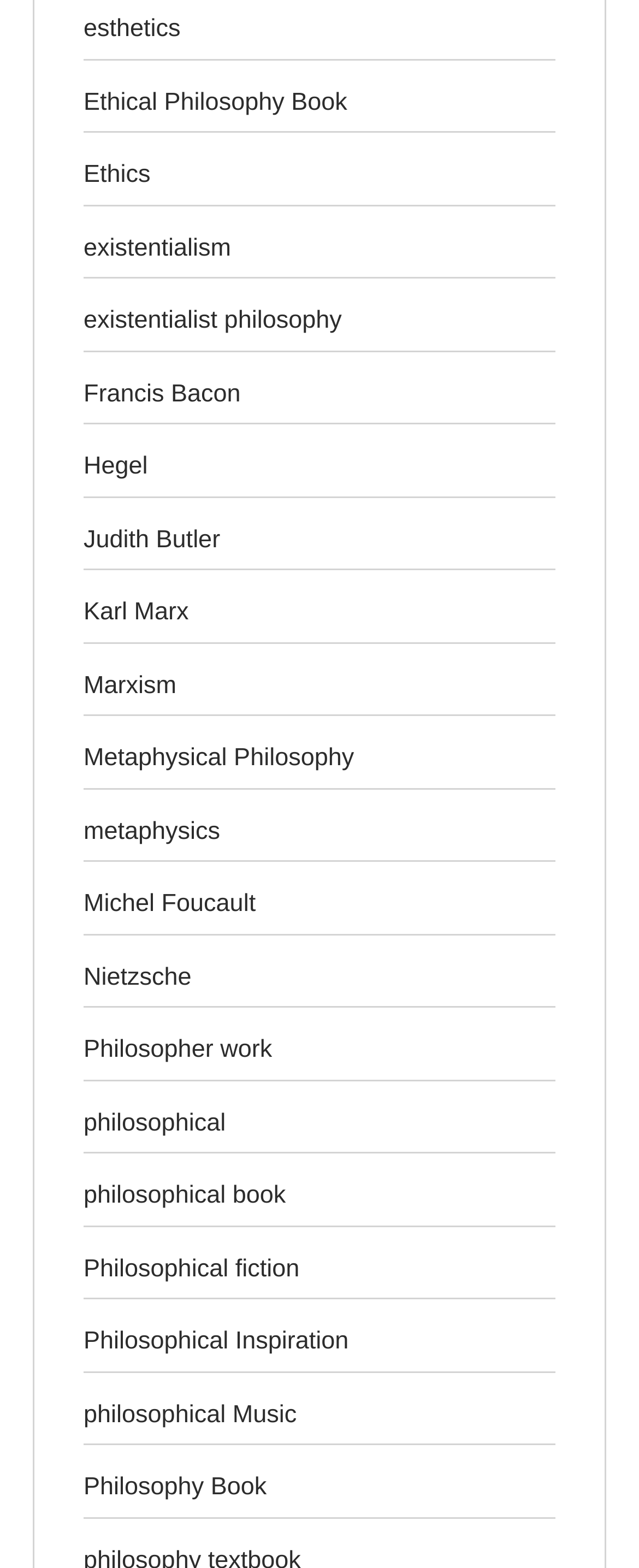Find the bounding box coordinates of the clickable region needed to perform the following instruction: "learn about Metaphysical Philosophy". The coordinates should be provided as four float numbers between 0 and 1, i.e., [left, top, right, bottom].

[0.131, 0.474, 0.554, 0.492]